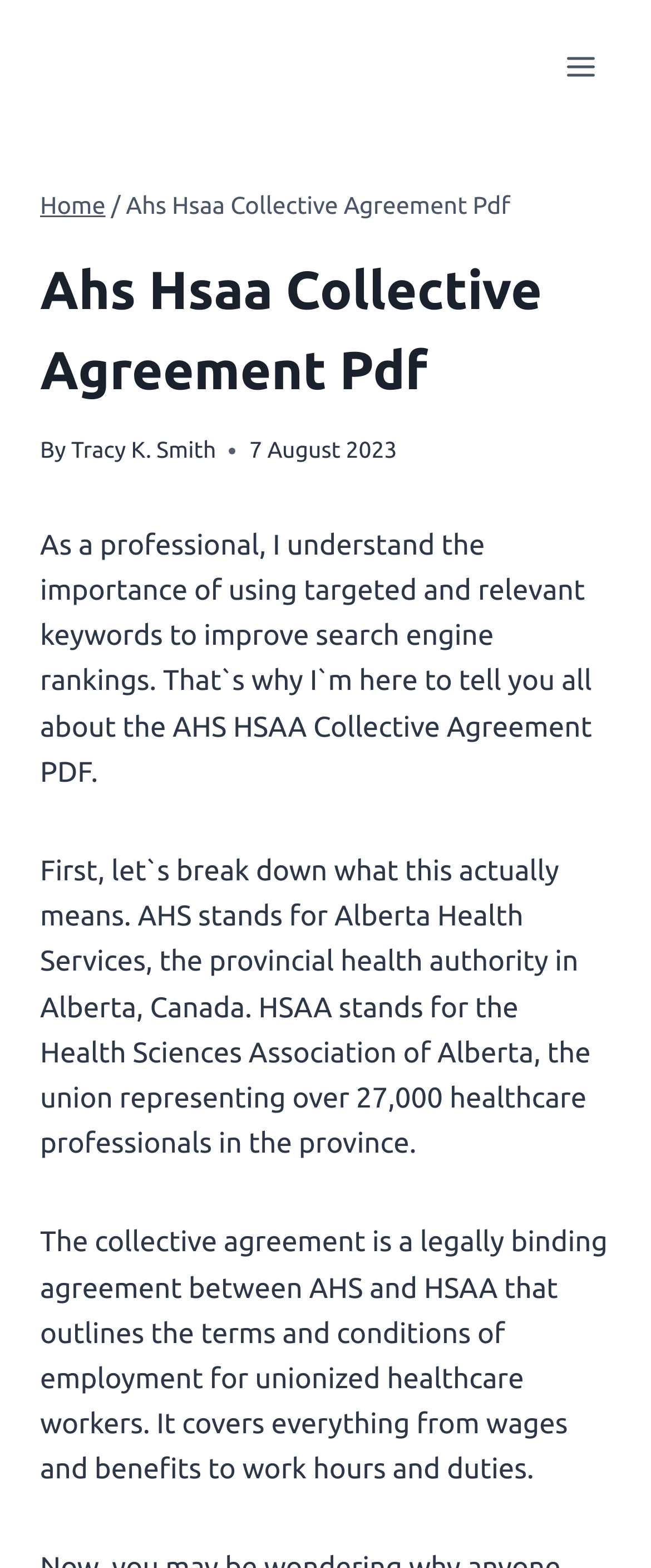Articulate a complete and detailed caption of the webpage elements.

The webpage appears to be an article or blog post about the AHS HSAA Collective Agreement PDF. At the top right corner, there is a button to open a menu. Below the button, there is a header section that contains a navigation menu with breadcrumbs, showing the path "Home > Ahs Hsaa Collective Agreement Pdf". The header section also displays the title "Ahs Hsaa Collective Agreement Pdf" and the author's name "Tracy K. Smith" along with the date "7 August 2023".

The main content of the webpage is divided into three paragraphs. The first paragraph explains the importance of using targeted keywords to improve search engine rankings and introduces the topic of the AHS HSAA Collective Agreement PDF. The second paragraph breaks down the meaning of AHS and HSAA, explaining that AHS is the provincial health authority in Alberta, Canada, and HSAA is the union representing healthcare professionals in the province. The third paragraph describes the collective agreement between AHS and HSAA, outlining its purpose and scope.

There are no images on the page, and the layout is primarily composed of text elements. The text is organized in a clear and readable manner, with each paragraph separated by a small gap. Overall, the webpage appears to be a informative article or blog post about the AHS HSAA Collective Agreement PDF.